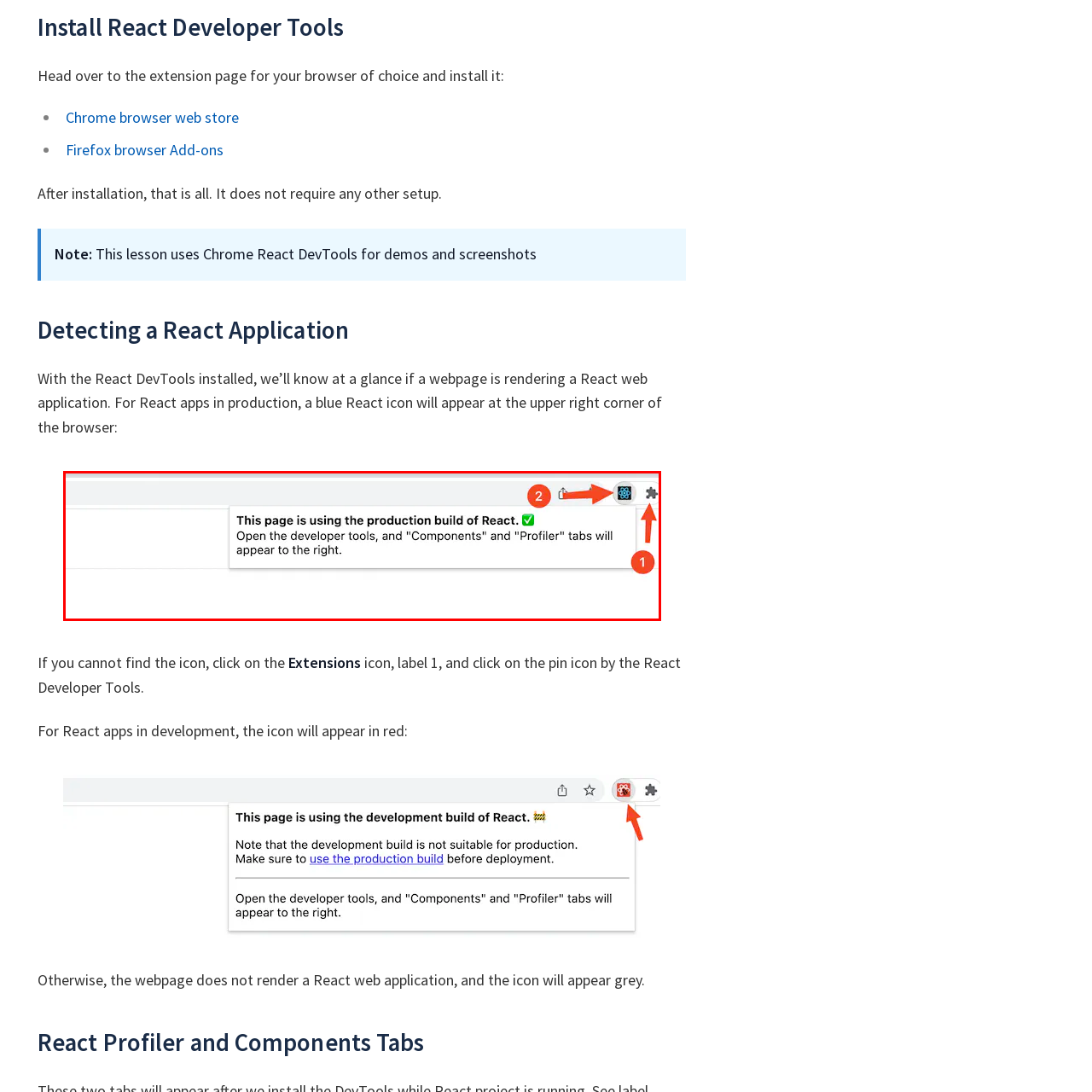Provide a thorough description of the scene captured within the red rectangle.

The image illustrates the user interface of a web browser with the React Developer Tools extension activated. It prominently features a notification indicating that the page is utilizing the production build of React, verified by a green checkmark. The interface highlights the React icon, which serves as a visual cue that the website is rendering a React application. Additionally, it instructs users to open the developer tools to access the "Components" and "Profiler" tabs, which will appear on the right. This tool is essential for developers working with React, as it provides insights into component structures and performance monitoring.